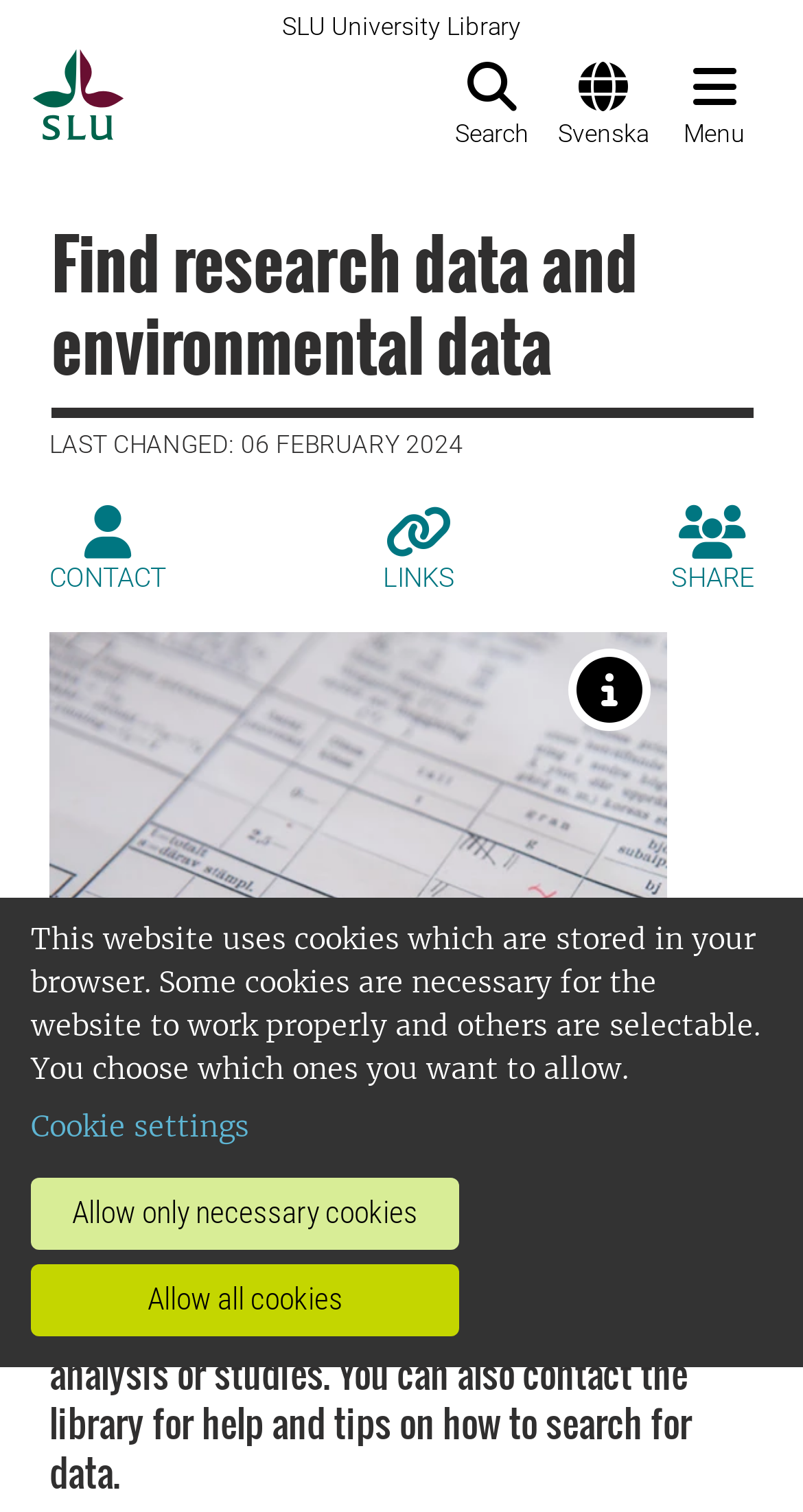Please determine the bounding box coordinates of the element's region to click for the following instruction: "Share the page".

[0.836, 0.334, 0.938, 0.396]